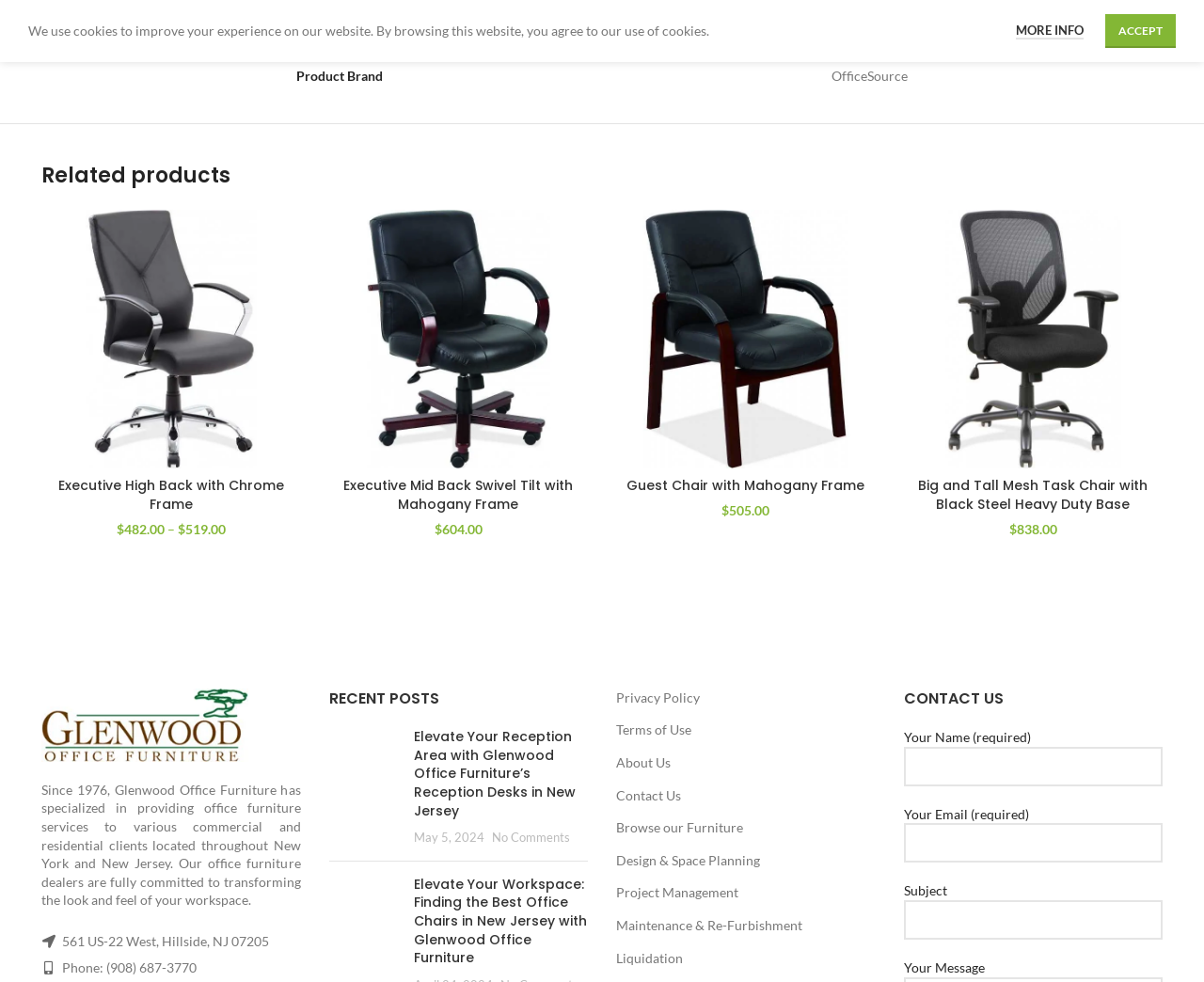Examine the image carefully and respond to the question with a detailed answer: 
How many products are listed under 'Related products'?

I counted the number of products listed under the 'Related products' heading, which are 'Executive High Back with Chrome Frame', 'Executive Mid Back Swivel Tilt with Mahogany Frame', 'Guest Chair with Mahogany Frame', and 'Big and Tall Mesh Task Chair with Black Steel Heavy Duty Base'.